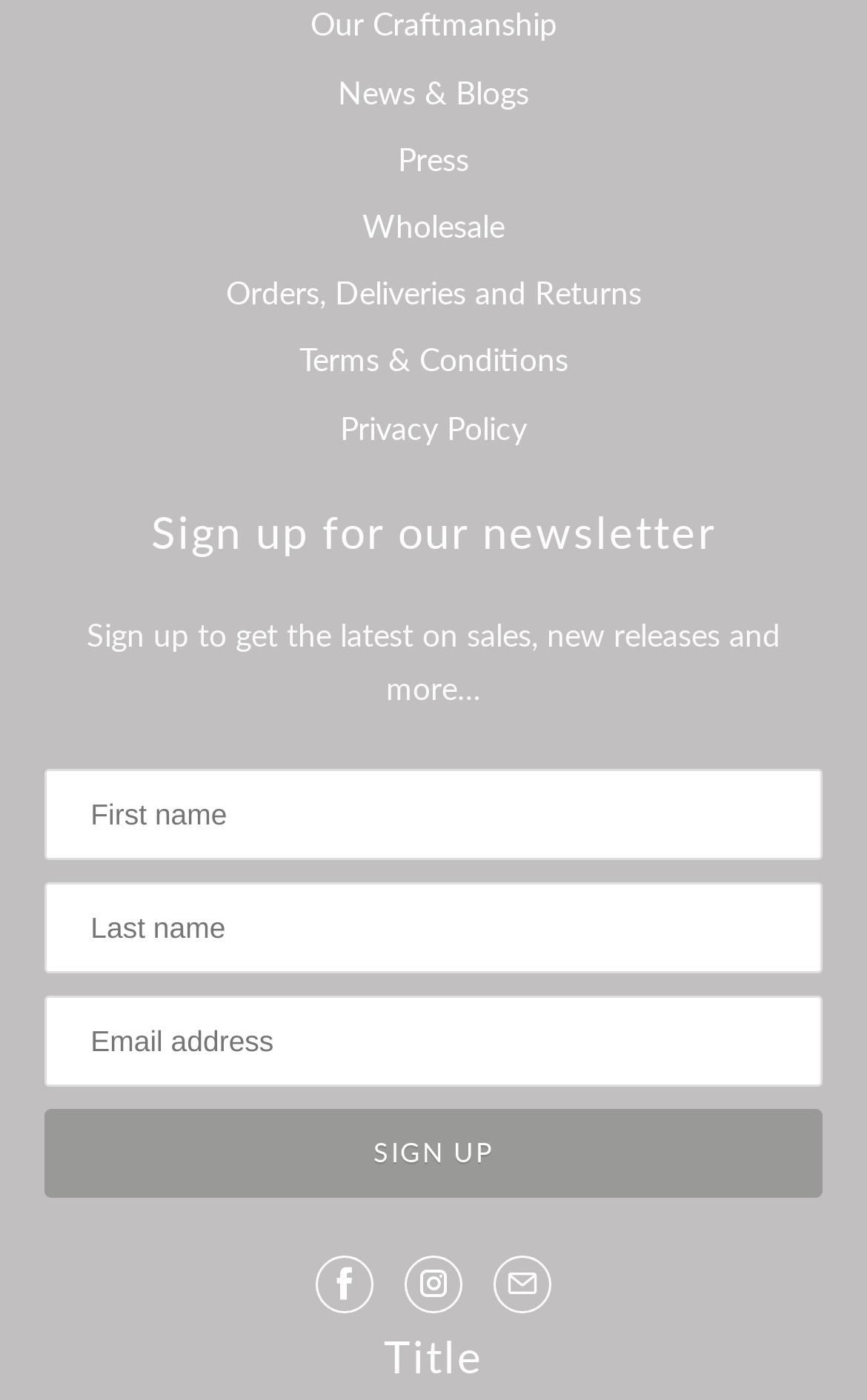Answer the question below with a single word or a brief phrase: 
What is the text on the 'Sign Up' button?

SIGN UP